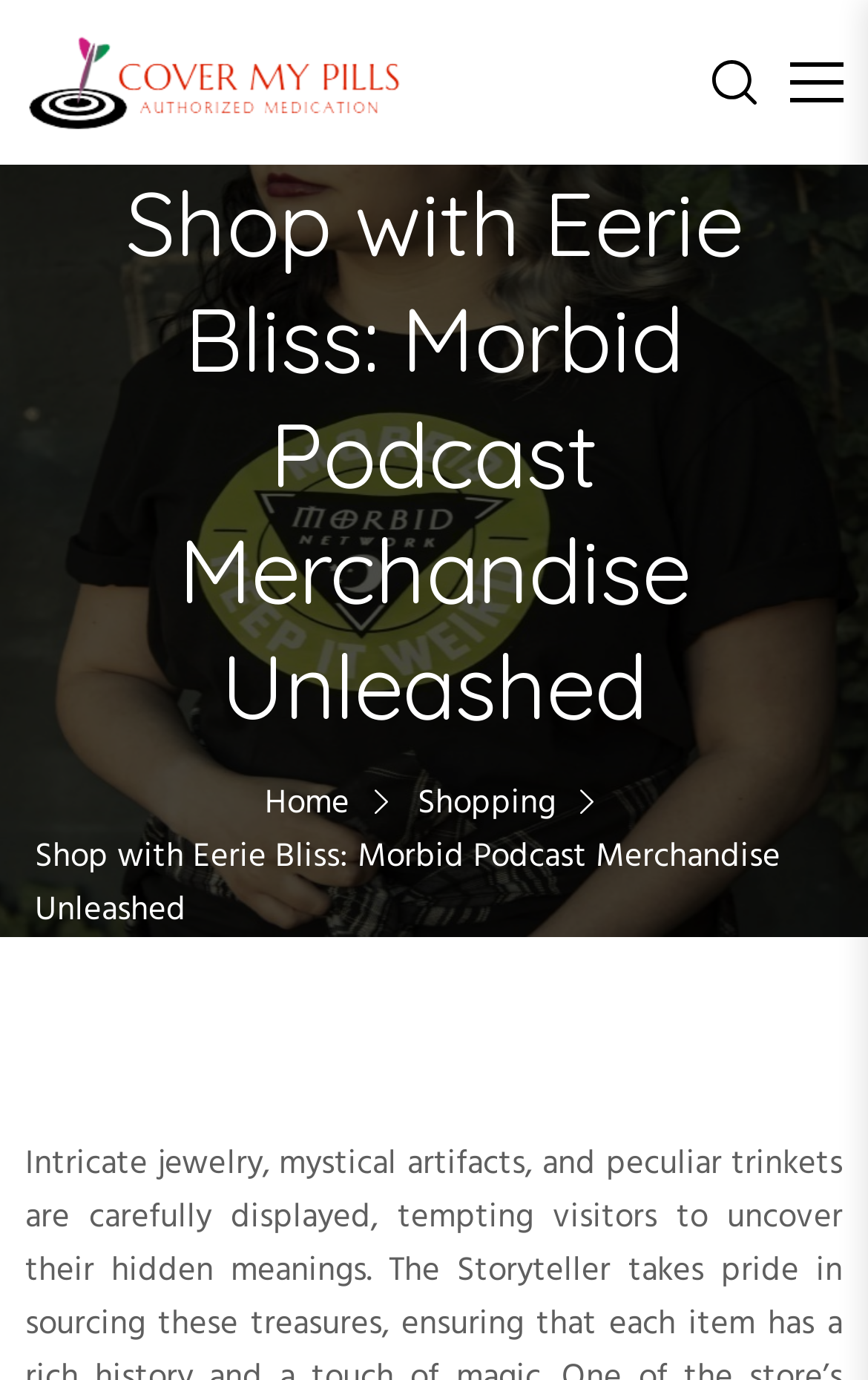How many navigation links are there?
Give a detailed response to the question by analyzing the screenshot.

There are three navigation links: 'Home', 'Shopping', and one more link without text but with an image, which can be inferred from the navigation section 'Breadcrumbs'.